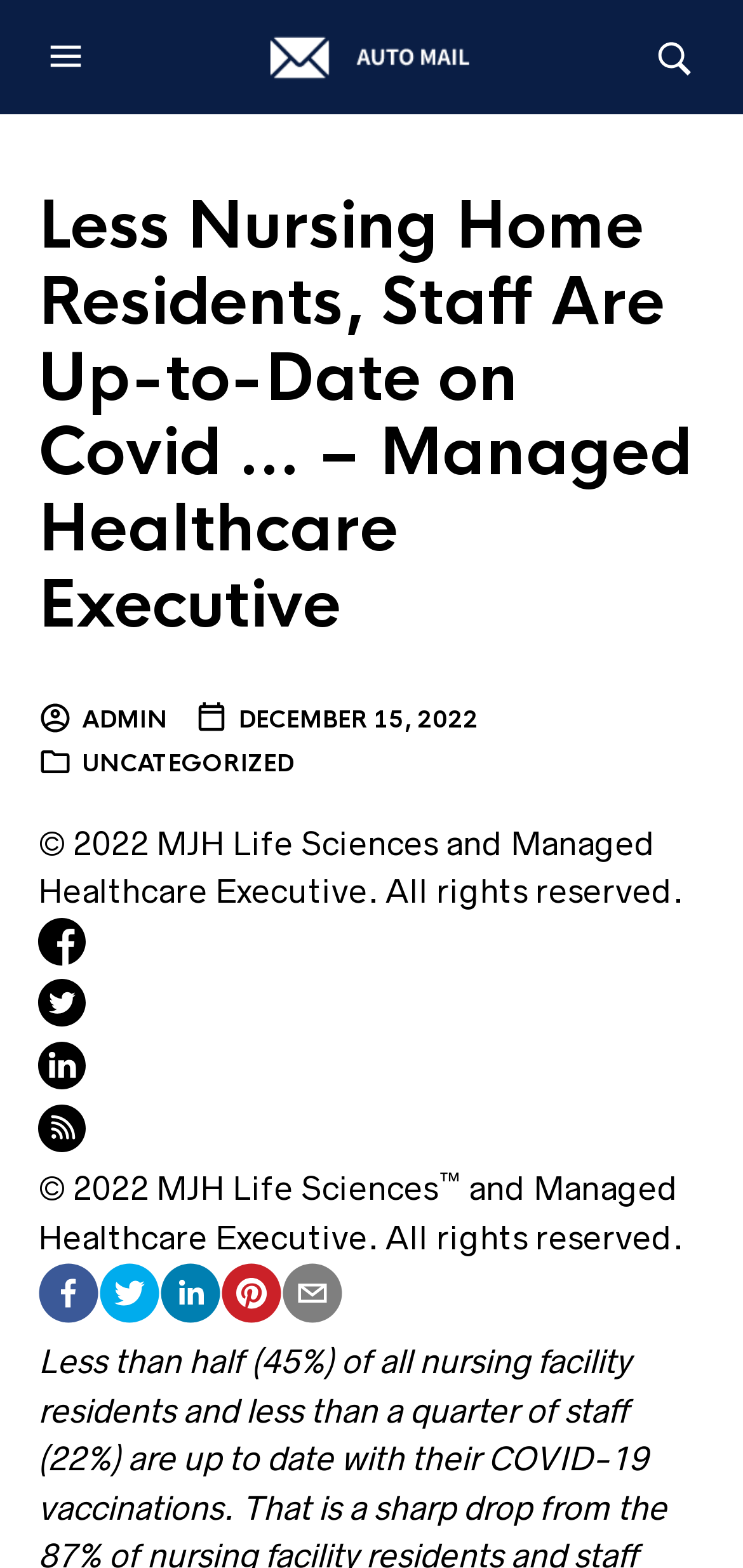Give a concise answer using one word or a phrase to the following question:
What is the logo of the website?

Managed Healthcare Executive